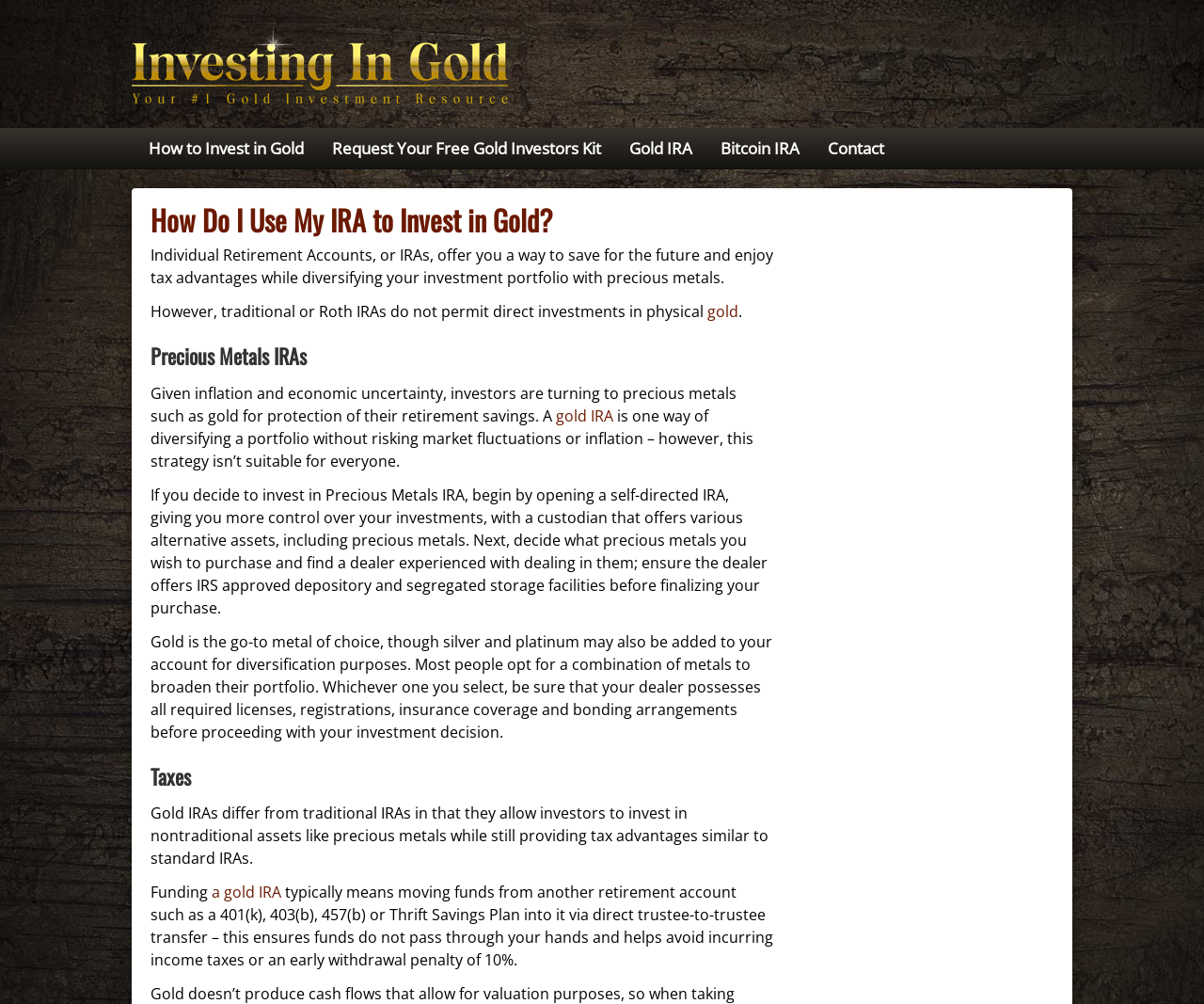Describe the entire webpage, focusing on both content and design.

The webpage is a resource for investing in gold, with a focus on using Individual Retirement Accounts (IRAs) to diversify one's investment portfolio with precious metals. At the top of the page, there is a logo image and a link to "Investingin.gold" on the left, followed by a series of links to different sections of the website, including "How to Invest in Gold", "Request Your Free Gold Investors Kit", "Gold IRA", "Bitcoin IRA", and "Contact".

Below the top navigation, there is a heading that reads "How Do I Use My IRA to Invest in Gold?" followed by a paragraph of text that explains the benefits of using IRAs to invest in precious metals. The text is divided into several sections, each with its own heading, including "Precious Metals IRAs" and "Taxes".

In the "Precious Metals IRAs" section, there is a link to "gold IRA" and a paragraph of text that discusses the benefits of investing in gold and other precious metals as a way to diversify one's portfolio. The text also provides guidance on how to get started with investing in a gold IRA, including opening a self-directed IRA and finding a dealer that offers IRS-approved depository and segregated storage facilities.

In the "Taxes" section, there is a paragraph of text that explains how gold IRAs differ from traditional IRAs in terms of tax advantages. The text also discusses how to fund a gold IRA, including moving funds from another retirement account via direct trustee-to-trustee transfer.

Throughout the page, there are several links to related topics, including "gold" and "a gold IRA", which provide additional information and resources for investors. Overall, the webpage is a comprehensive resource for individuals looking to invest in gold and other precious metals using their IRAs.